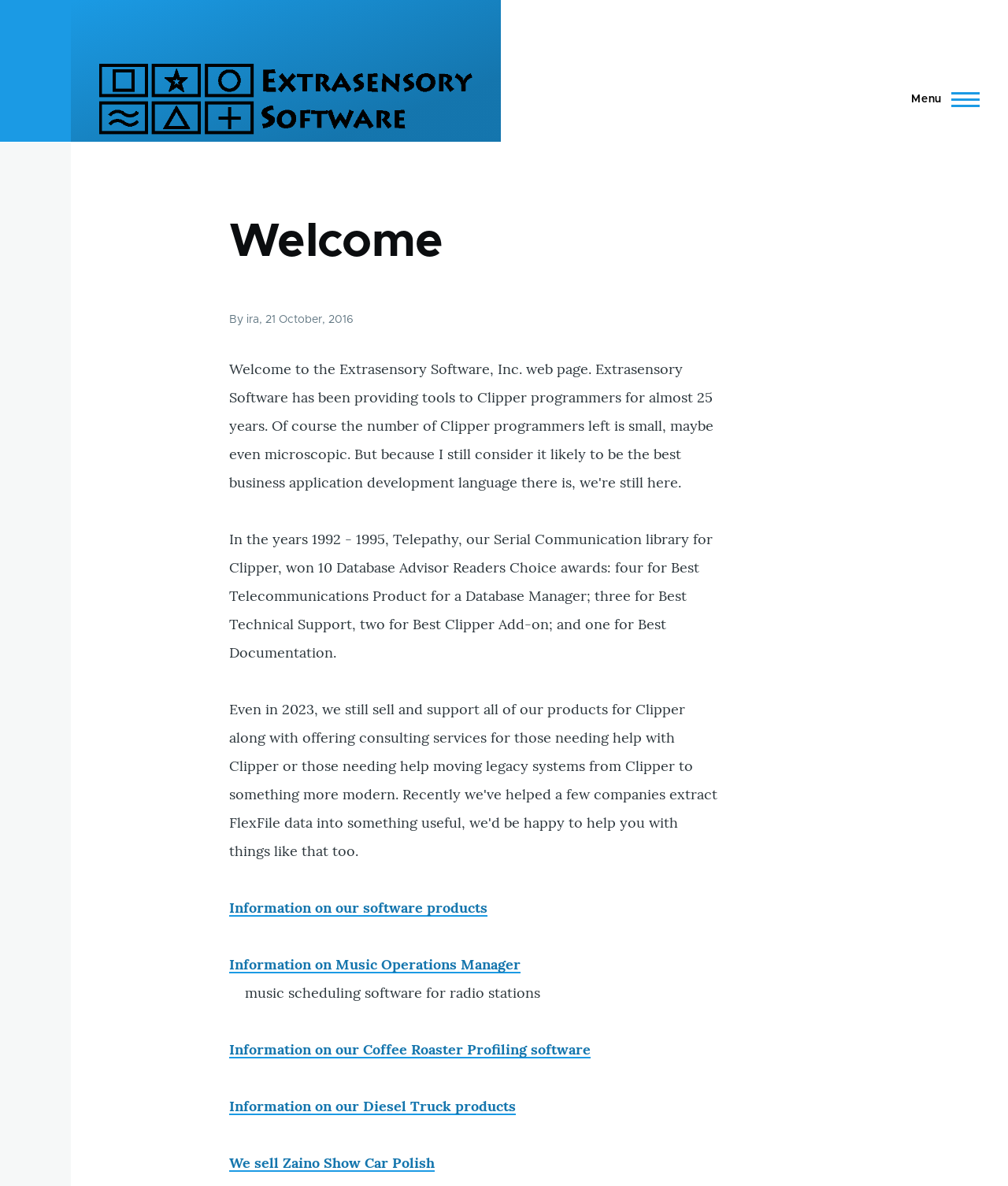Provide the bounding box coordinates of the HTML element described by the text: "Menu". The coordinates should be in the format [left, top, right, bottom] with values between 0 and 1.

[0.89, 0.072, 0.977, 0.096]